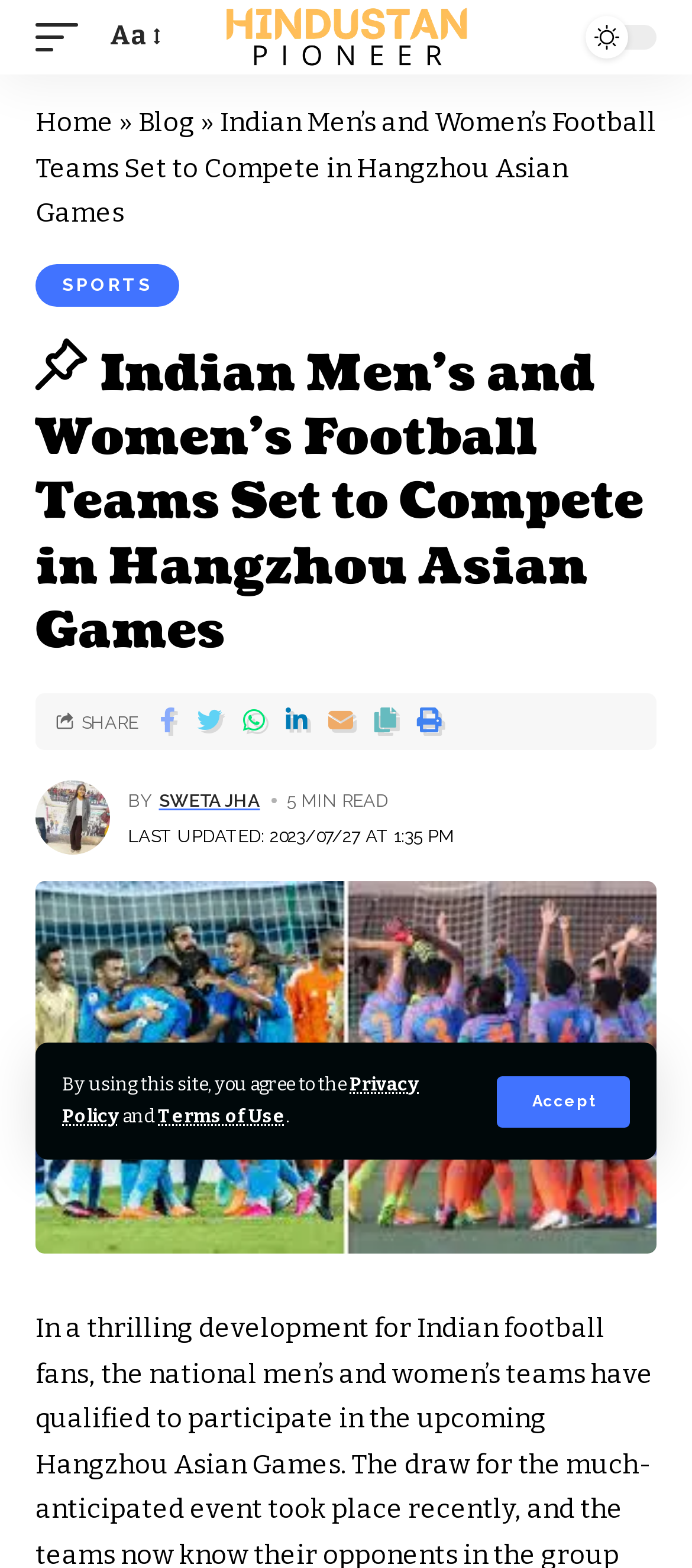Locate the bounding box coordinates of the element to click to perform the following action: 'Read the article by Sweta Jha'. The coordinates should be given as four float values between 0 and 1, in the form of [left, top, right, bottom].

[0.051, 0.498, 0.159, 0.545]